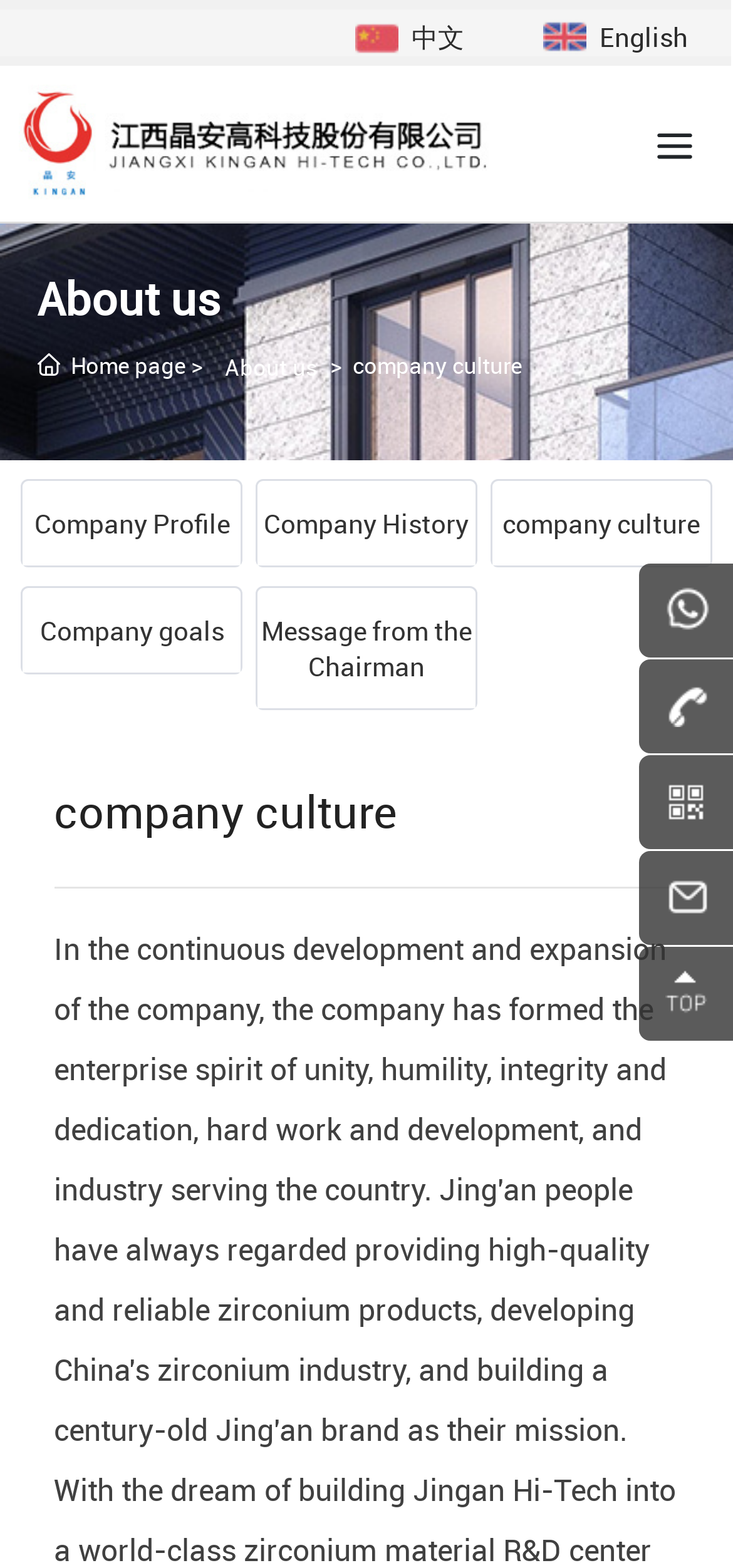Convey a detailed summary of the webpage, mentioning all key elements.

The webpage is about Jiangxi Jing'an High Tech Co., Ltd., a state-owned joint-stock enterprise founded in 1988. At the top right corner, there are two language options: "中文" and "English". Below these options, there is a company logo with the company name "Jiangxi Jing'an Hi Tech Co., Ltd" written next to it. 

On the left side of the page, there is a menu with several links, including "Home page", "About us", "Company Profile", "Company History", "company culture", and "Company goals". The "About us" link is duplicated, with one above the other. 

In the main content area, there is a heading "company culture" at the top, followed by a horizontal separator line. Below the separator line, there are five identical images of the company logo, arranged vertically.

There is also a small image at the top right corner of the page, but it does not have a descriptive text.